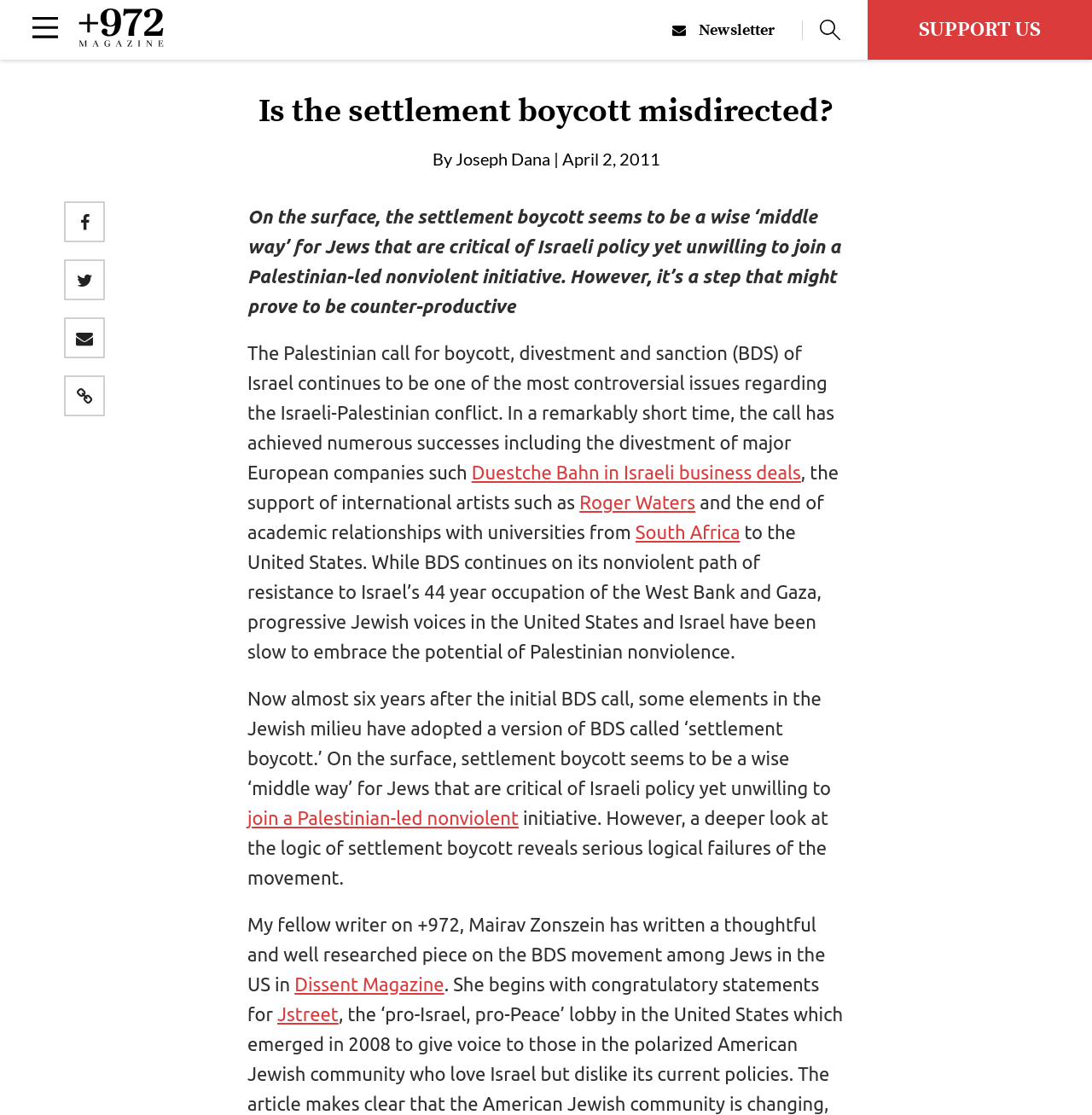Please provide the bounding box coordinates for the element that needs to be clicked to perform the following instruction: "Read about the October 7 war". The coordinates should be given as four float numbers between 0 and 1, i.e., [left, top, right, bottom].

[0.0, 0.101, 0.219, 0.129]